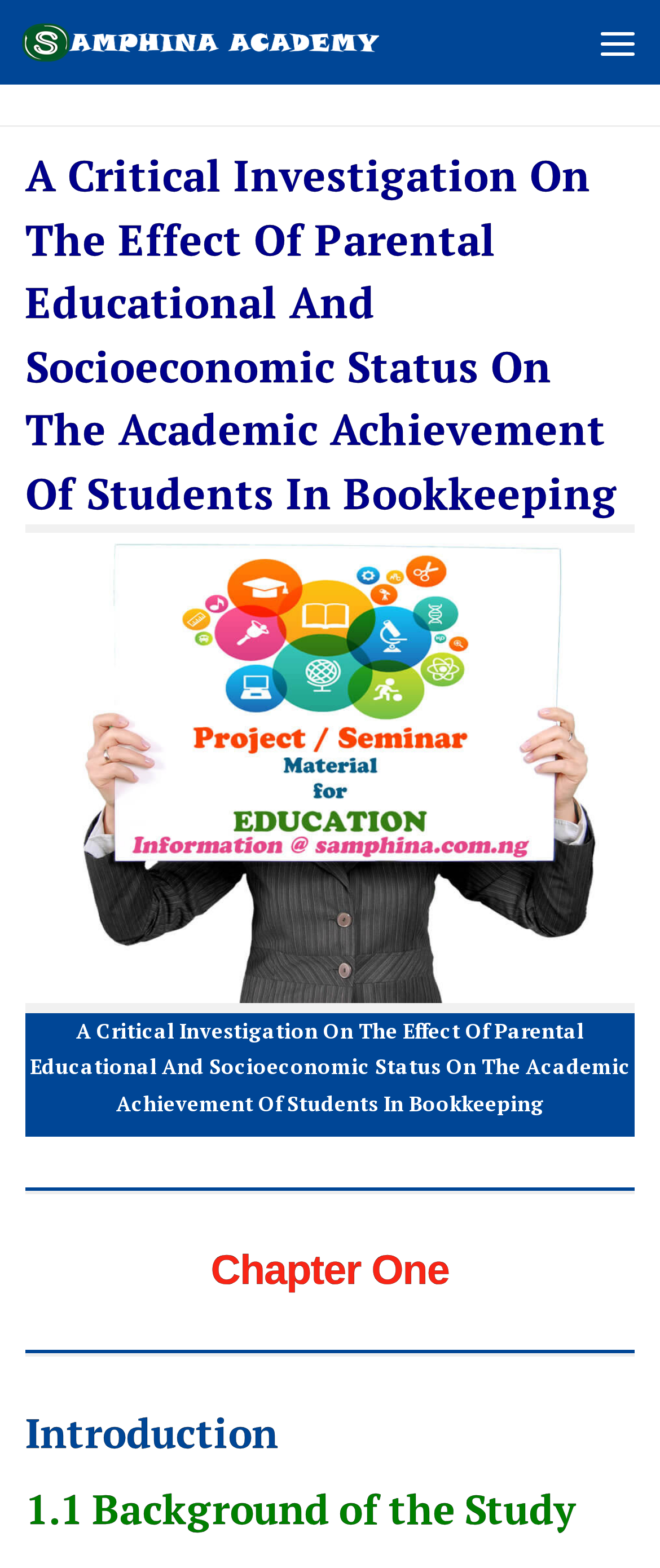Deliver a detailed narrative of the webpage's visual and textual elements.

The webpage is about a critical investigation on the effect of parental educational and socioeconomic status on the academic achievement of students in bookkeeping. At the top left corner, there is a link to "Skip to content". Next to it, there is a link to "Samphina Academy" accompanied by an image with the same name. 

On the top right corner, there is a button labeled "Menu". When expanded, it reveals a section with a heading that matches the title of the investigation. Below the heading, there is an image related to "Project and Seminar Material for Education". 

Underneath the image, there is a horizontal separator, followed by a heading labeled "Chapter One". Another horizontal separator appears below, and then a heading labeled "Introduction" is displayed. Finally, there is a heading labeled "1.1 Background of the Study" at the bottom of this section.